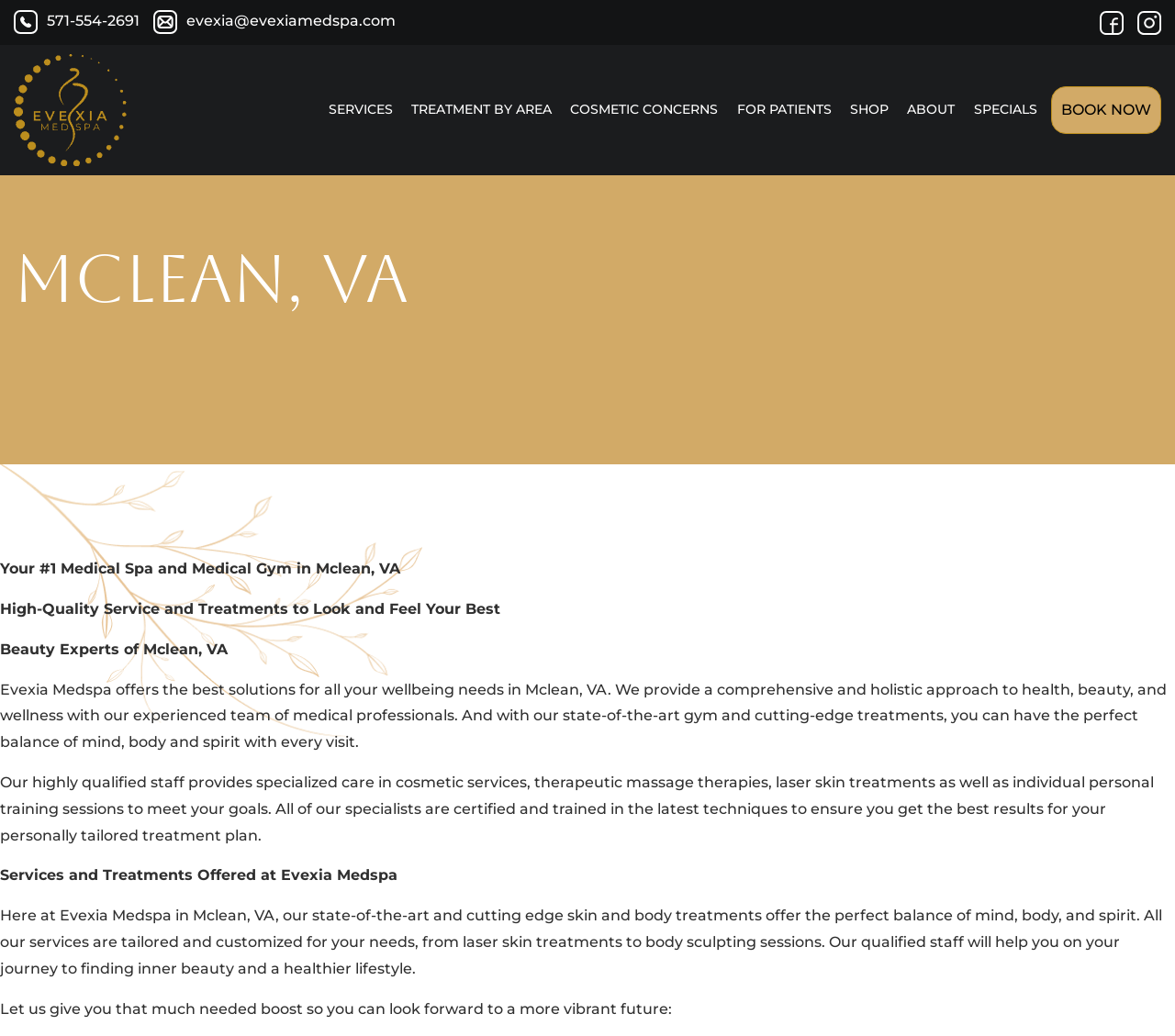What is the name of the social media platform with a link at the top right corner of the webpage?
Refer to the image and answer the question using a single word or phrase.

Facebook